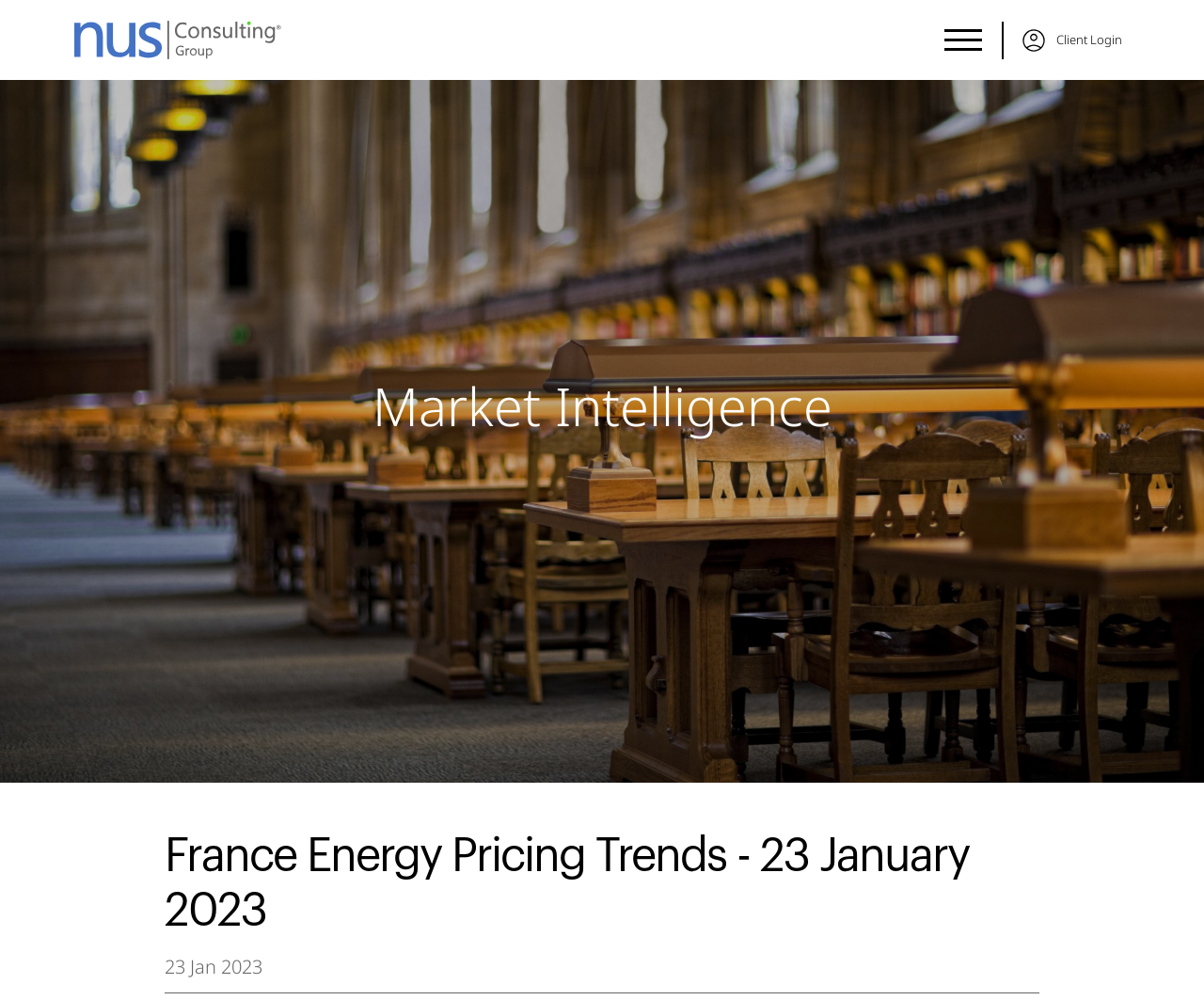Summarize the webpage with intricate details.

The webpage is about France Energy Pricing Trends, specifically for January 23, 2023. At the top left, there is a logo of NUS Consulting, accompanied by a link to the company's website. On the top right, there is a menu button and a link to "Client Login" with a small icon next to it.

Below the top section, there is a large header that spans the entire width of the page, featuring a background image of desks with row lamps in a library. Within this header, there are two main elements: a link to "Market Intelligence" on the left and a heading that displays the title "France Energy Pricing Trends - 23 January 2023" on the right. The heading is followed by a static text that shows the date "23 Jan 2023".

The overall structure of the webpage is divided into clear sections, with the top section dedicated to navigation and the main content area featuring a prominent header with relevant information about the topic.